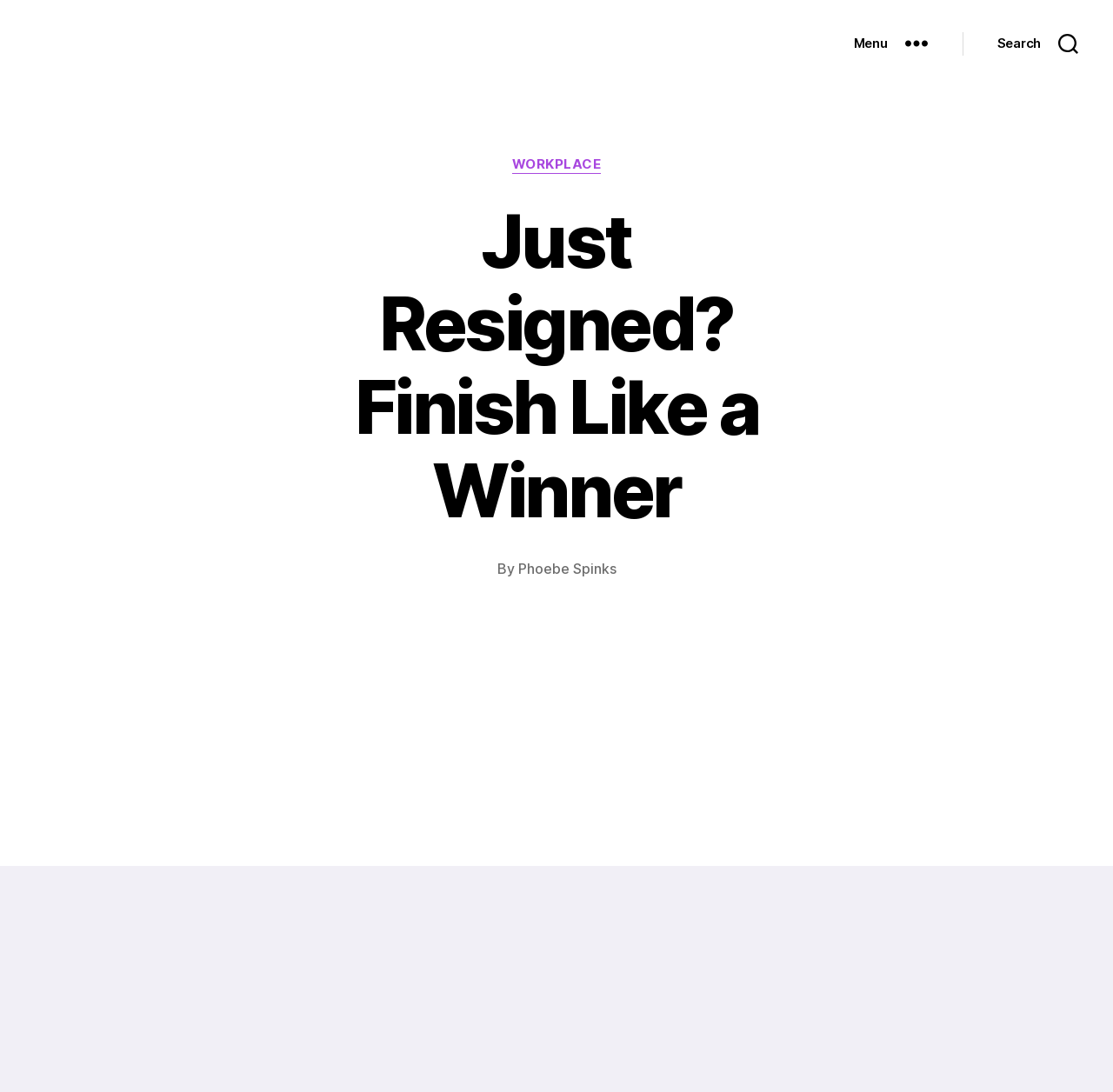Describe the webpage in detail, including text, images, and layout.

The webpage appears to be an article or blog post with a title "Just Resigned? Finish Like a Winner". At the top right corner, there are two buttons, "Menu" and "Search", positioned side by side. 

Below the buttons, there is a header section that spans the entire width of the page. Within this section, there is a category section with the title "Categories" and a link to "WORKPLACE". The main title of the article, "Just Resigned? Finish Like a Winner", is a heading that takes up a significant portion of the header section. 

Further down, there is a byline that reads "By Phoebe Spinks", indicating the author of the article. The article content is not explicitly mentioned, but it is likely to be related to the topic of resigning from a job, as hinted by the meta description. 

The page also features an image or graphic, which takes up a significant portion of the page, from the middle to the bottom.